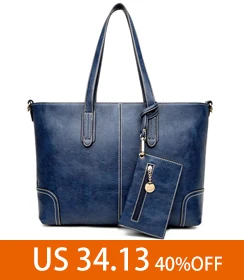Explain the scene depicted in the image, including all details.

The image features a stylish blue tote bag, crafted from a sleek material that gives it a modern and sophisticated look. The bag is designed with two sturdy handles for comfortable carrying and includes a matching small wallet or pouch attached, enhancing its functionality. A prominent orange banner at the bottom displays the price of $34.13, highlighted with a striking "40% OFF" label, indicating a special discount. This promotional design invites customers to take advantage of the offer, making it an appealing choice for shoppers seeking both style and savings.